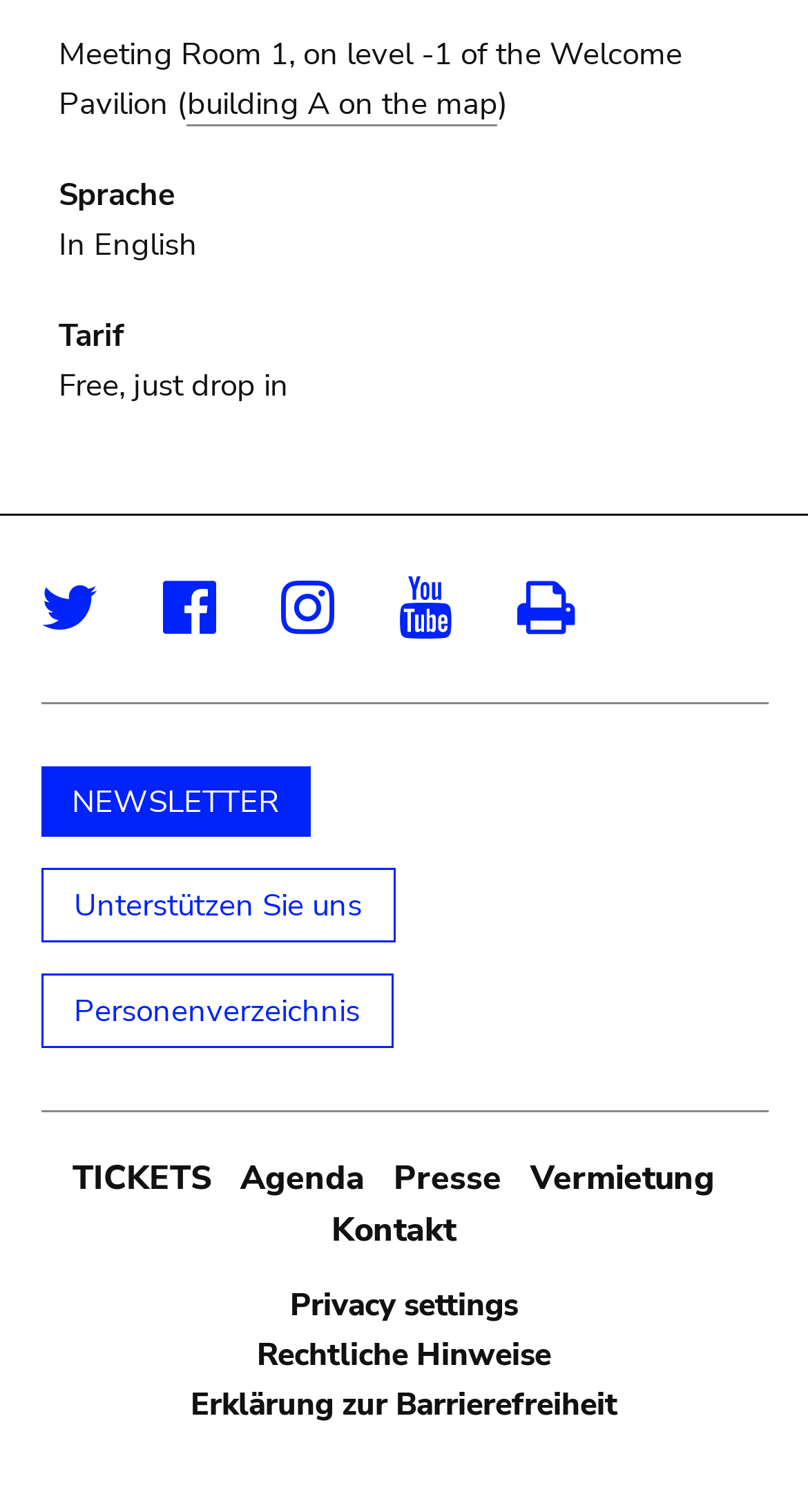Please find the bounding box coordinates for the clickable element needed to perform this instruction: "Visit Facebook page".

[0.201, 0.368, 0.327, 0.437]